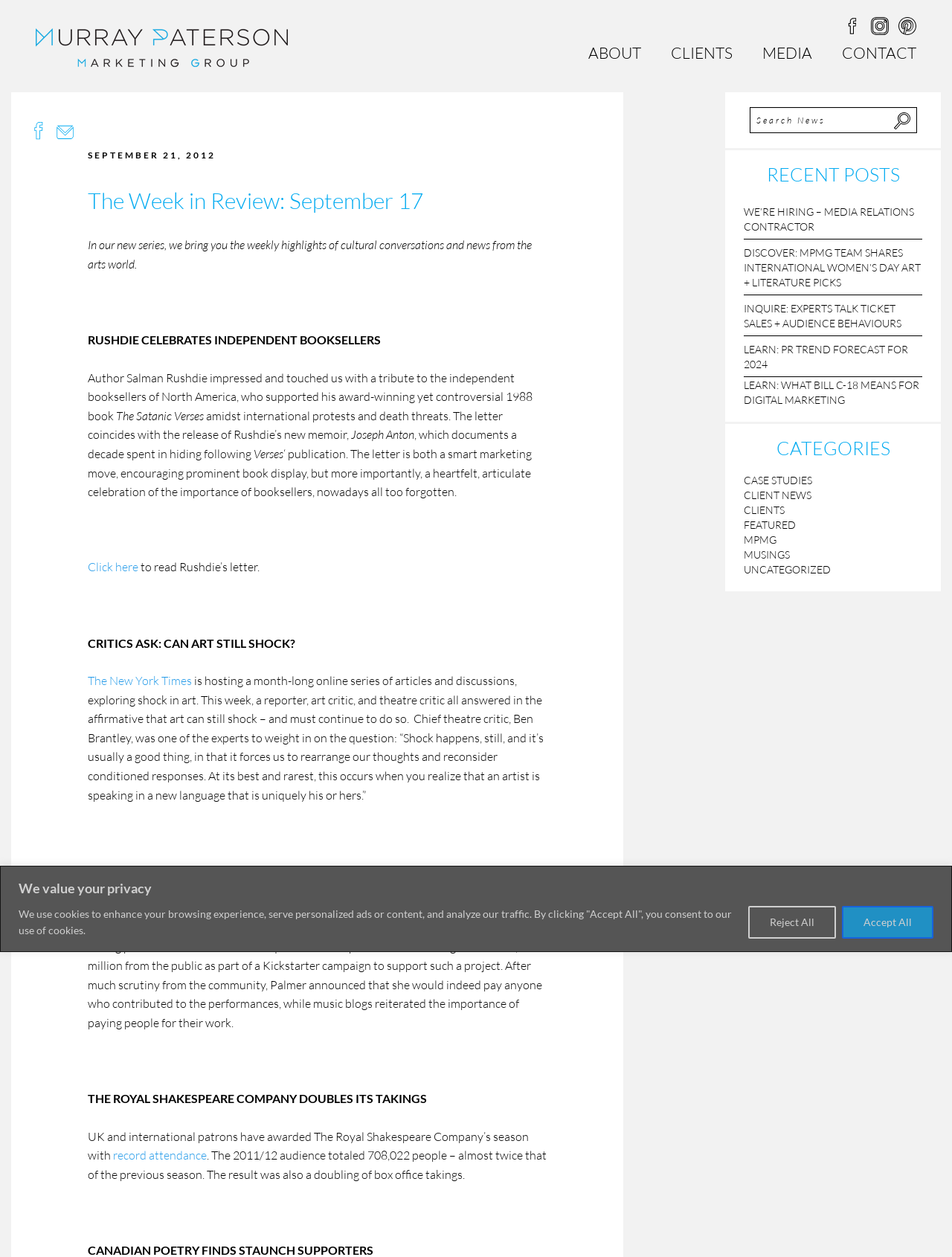Generate a detailed explanation of the webpage's features and information.

The webpage is a blog or news website that features a series of articles and news stories related to the arts and culture. At the top of the page, there is a banner with a privacy policy notification, which includes buttons to accept or reject cookies. Below this, there is a logo and a navigation menu with links to different sections of the website, including "About", "Clients", "Media", and "Contact".

The main content of the page is divided into several sections. The first section features a heading that reads "The Week in Review: September 17" and includes a series of articles and news stories. The first article is about author Salman Rushdie and his tribute to independent booksellers. The article includes a link to read Rushdie's letter.

The next section features a heading that reads "CRITICS ASK: CAN ART STILL SHOCK?" and includes an article about a series of online discussions and articles hosted by The New York Times on the topic of shock in art. The article includes quotes from various experts, including a theatre critic.

The following sections feature articles on various topics, including the music industry, the Royal Shakespeare Company, and online music platforms. Each article includes links to related content and quotes from experts or individuals involved in the stories.

On the right-hand side of the page, there is a complementary section that includes a search box, a heading that reads "RECENT POSTS", and a list of links to recent articles. Below this, there is a heading that reads "CATEGORIES" and a list of links to different categories of articles, including "CASE STUDIES", "CLIENT NEWS", and "MUSINGS".

Overall, the webpage is a news and culture website that features a series of articles and news stories on various topics related to the arts and culture. The layout is clean and easy to navigate, with clear headings and links to related content.